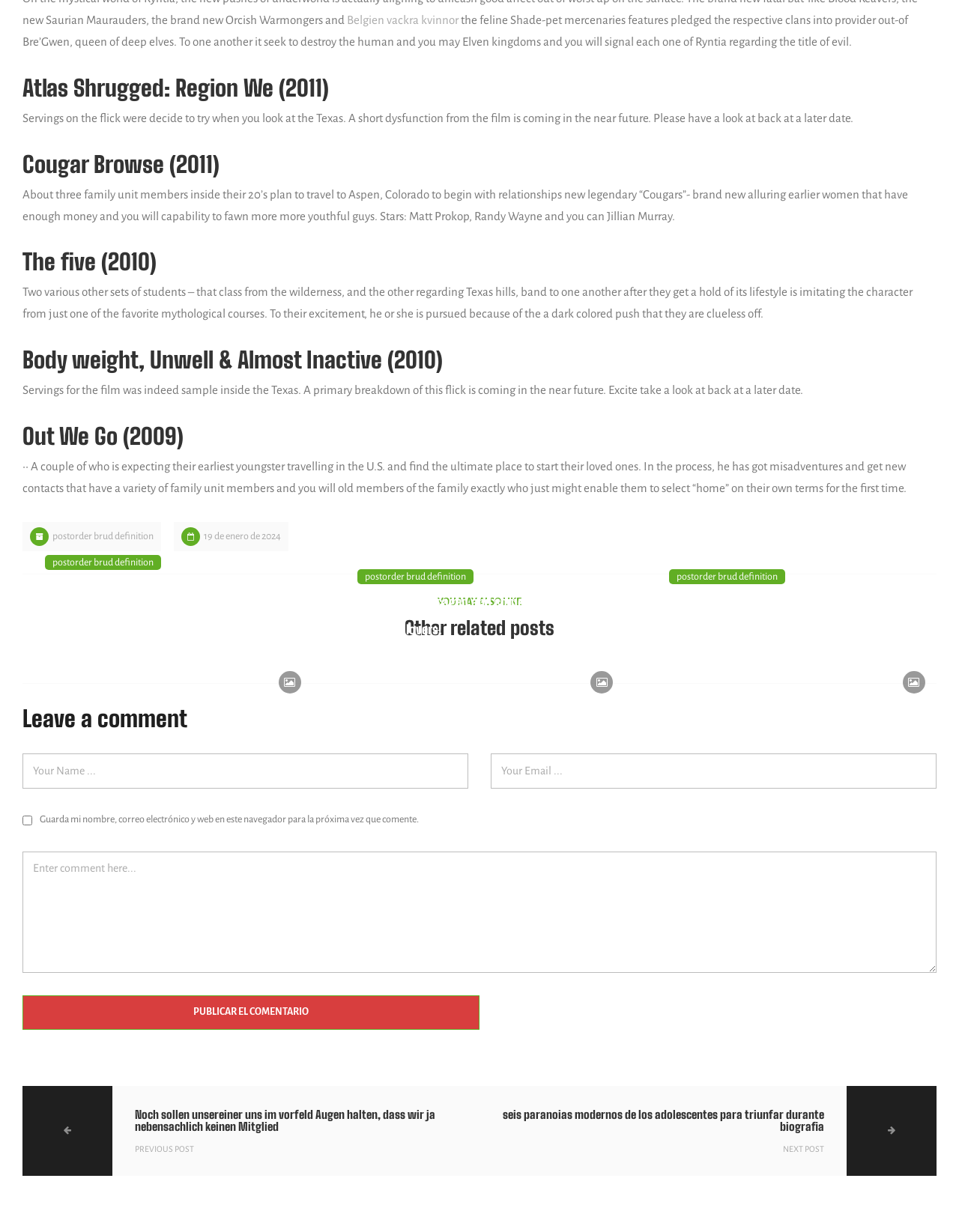Find the bounding box coordinates for the area that should be clicked to accomplish the instruction: "Click on 'postorder brud definition'".

[0.055, 0.431, 0.16, 0.439]